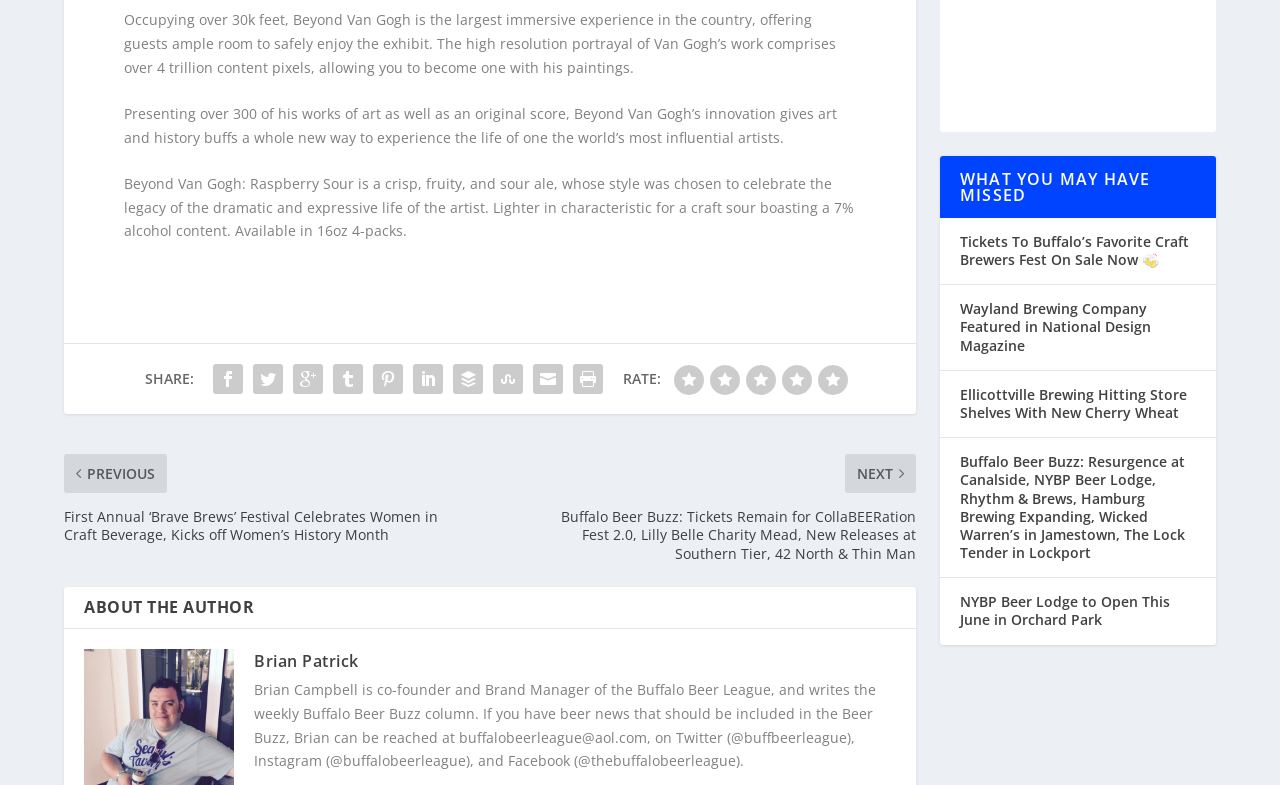What is the style of the beer being described?
Answer the question with a single word or phrase by looking at the picture.

Sour ale